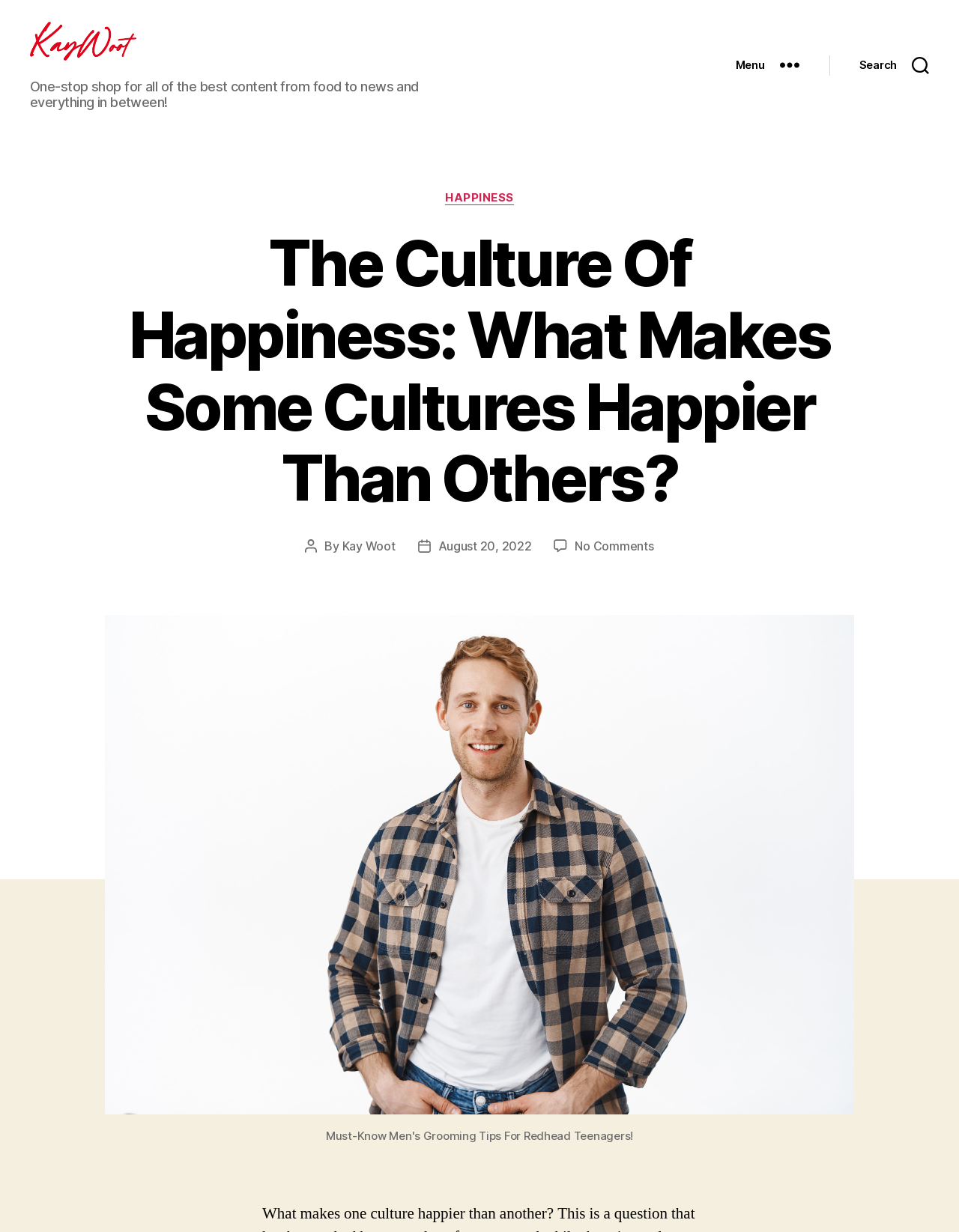What is the headline of the webpage?

The Culture Of Happiness: What Makes Some Cultures Happier Than Others?